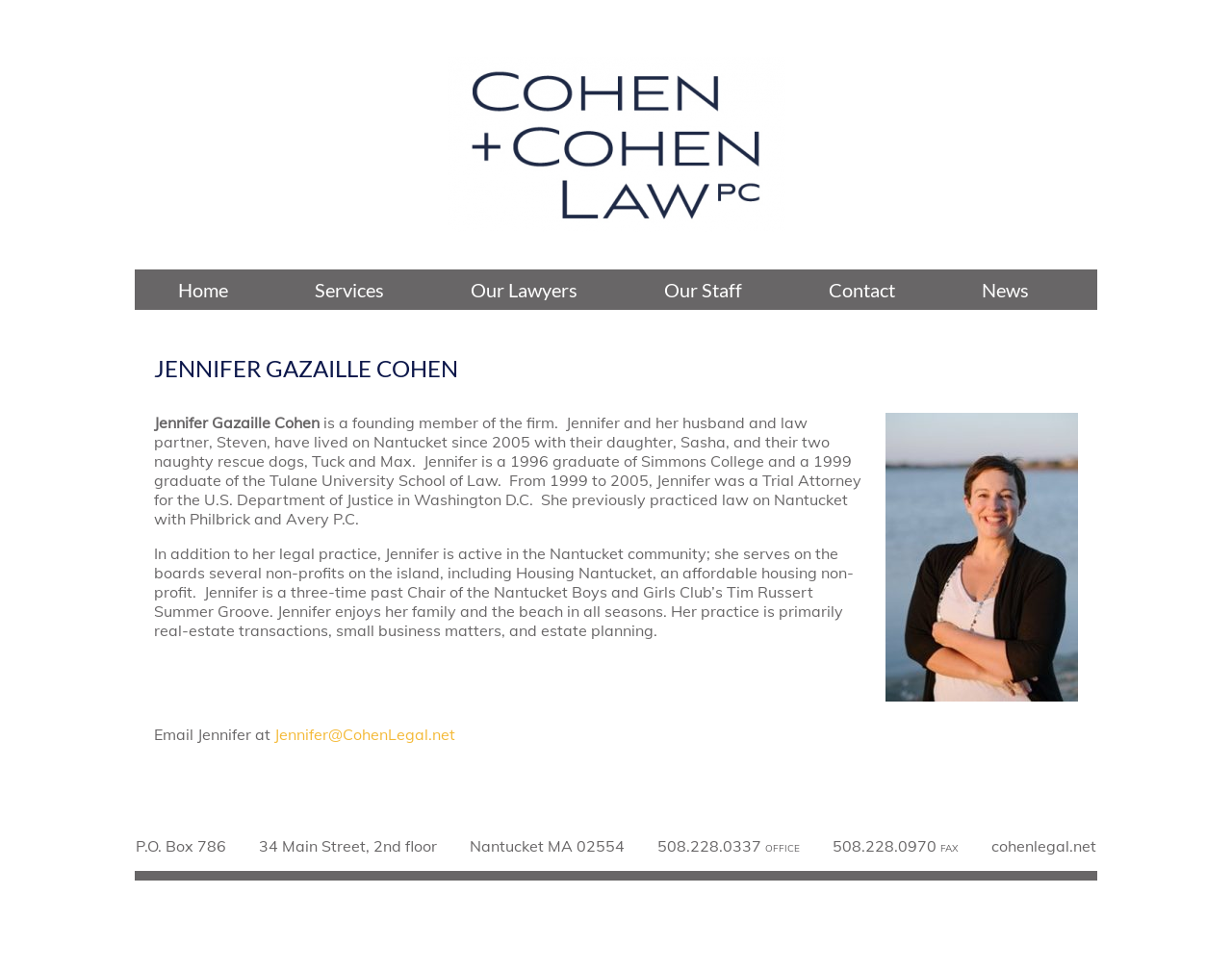Produce an elaborate caption capturing the essence of the webpage.

The webpage is about Attorney Jennifer Cohen on Nantucket. At the top, there is a heading "Cohen & Cohen" with a link and an image beside it. Below this, there are six links in a row, including "Home", "Services", "Our Lawyers", "Our Staff", "Contact", and "News".

The main content of the page is an article about Jennifer Cohen. It starts with a heading "JENNIFER GAZAILLE COHEN" followed by a brief introduction to her. The text describes her as a founding member of the firm, living on Nantucket with her family, and having a background in law, including working as a Trial Attorney for the U.S. Department of Justice. 

The text continues to describe her legal practice, which focuses on real-estate transactions, small business matters, and estate planning. It also mentions her involvement in the Nantucket community, serving on the boards of several non-profits, including Housing Nantucket. 

At the bottom of the page, there is a section with contact information, including a mailing address, phone number, fax number, and a link to the website "cohenlegal.net".